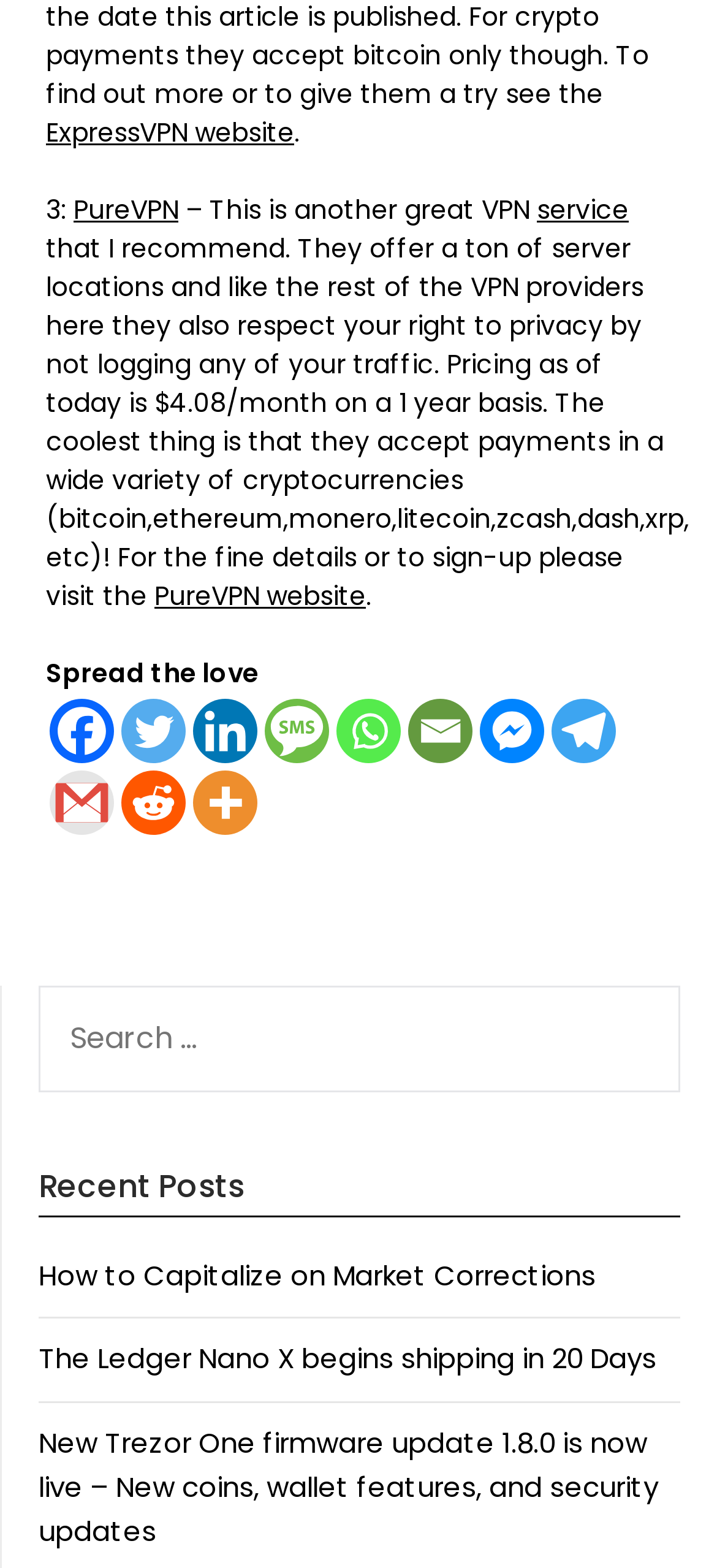Provide the bounding box coordinates of the HTML element described by the text: "aria-label="Linkedin" title="Linkedin"".

[0.269, 0.445, 0.359, 0.486]